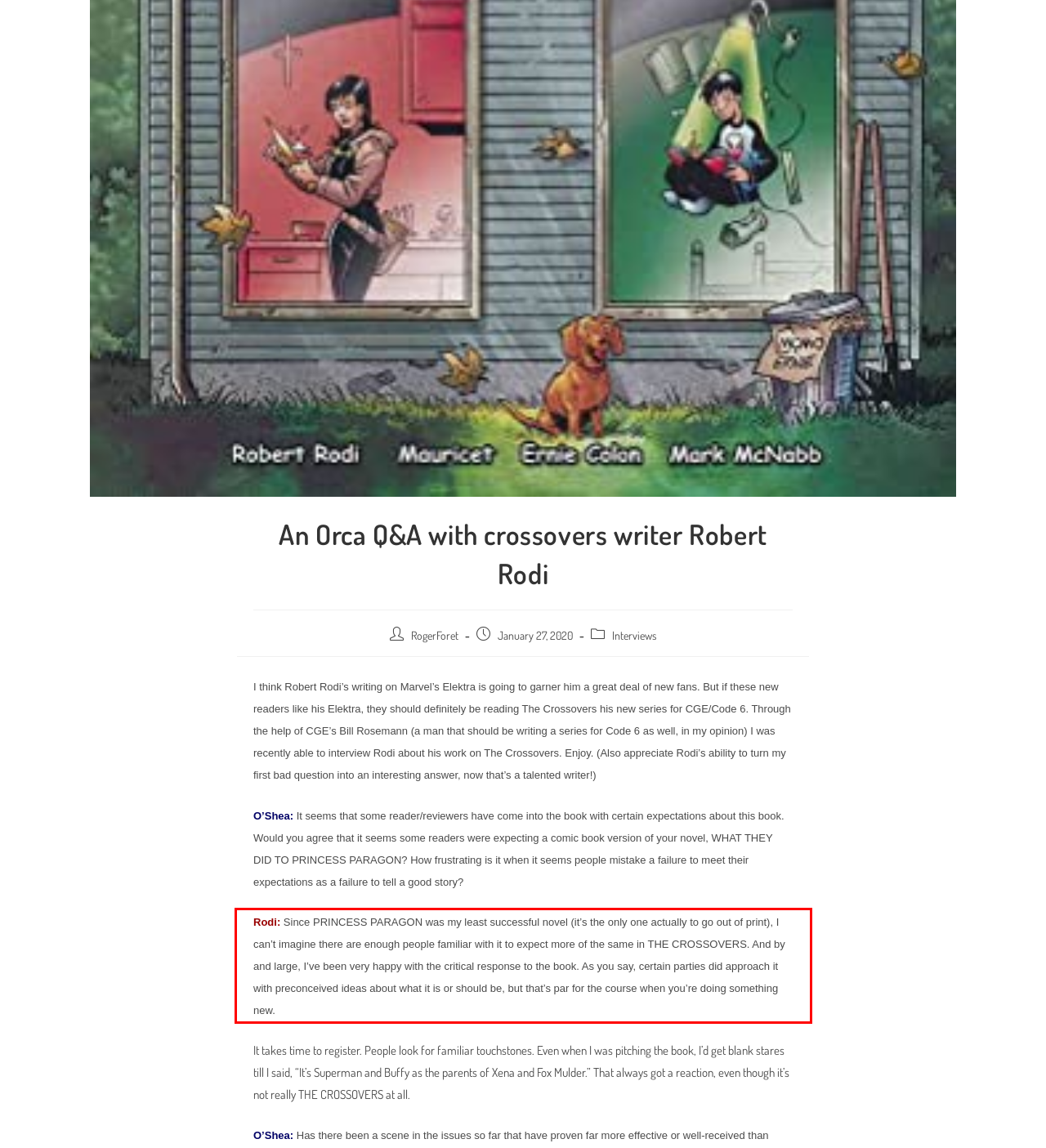Please examine the webpage screenshot containing a red bounding box and use OCR to recognize and output the text inside the red bounding box.

Rodi: Since PRINCESS PARAGON was my least successful novel (it’s the only one actually to go out of print), I can’t imagine there are enough people familiar with it to expect more of the same in THE CROSSOVERS. And by and large, I’ve been very happy with the critical response to the book. As you say, certain parties did approach it with preconceived ideas about what it is or should be, but that’s par for the course when you’re doing something new.